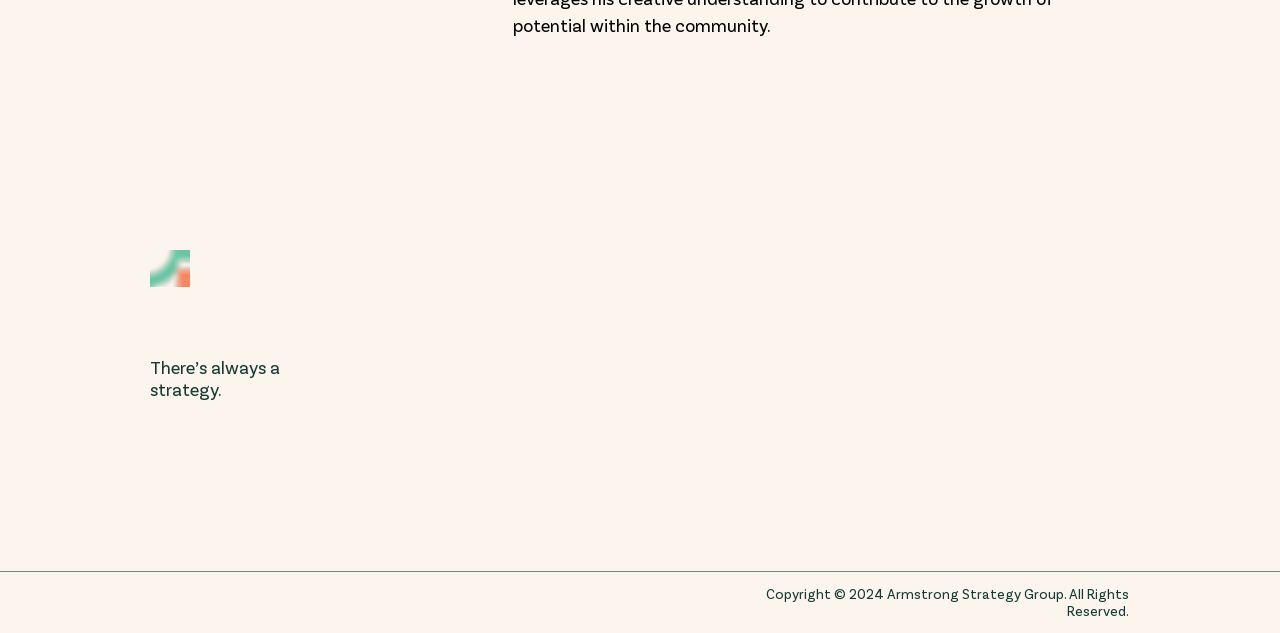What is the phone number of the company?
Please answer using one word or phrase, based on the screenshot.

1 (877) 505-0088